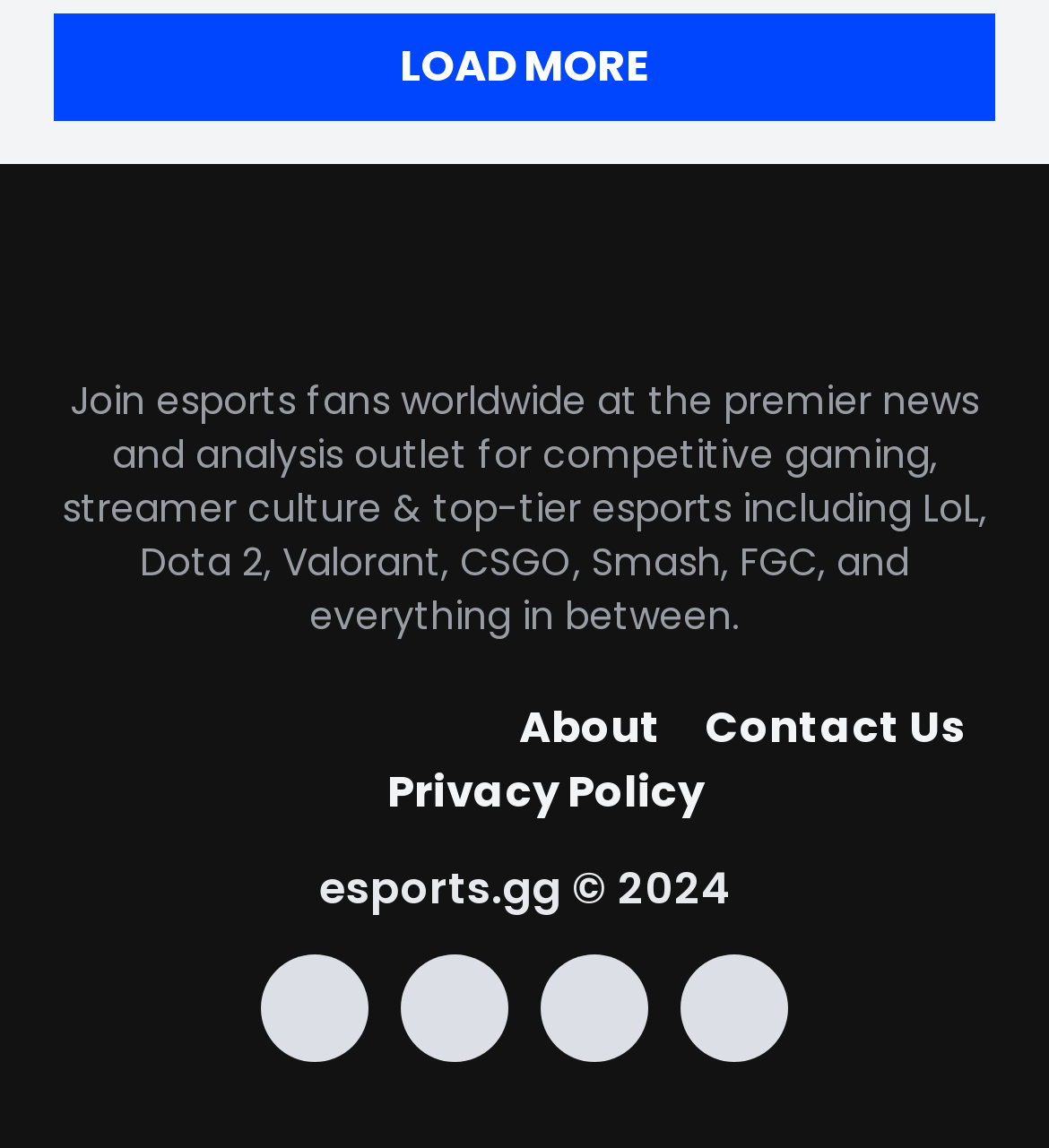Locate the bounding box coordinates of the element that should be clicked to fulfill the instruction: "Visit the esports.gg homepage".

[0.269, 0.218, 0.731, 0.297]